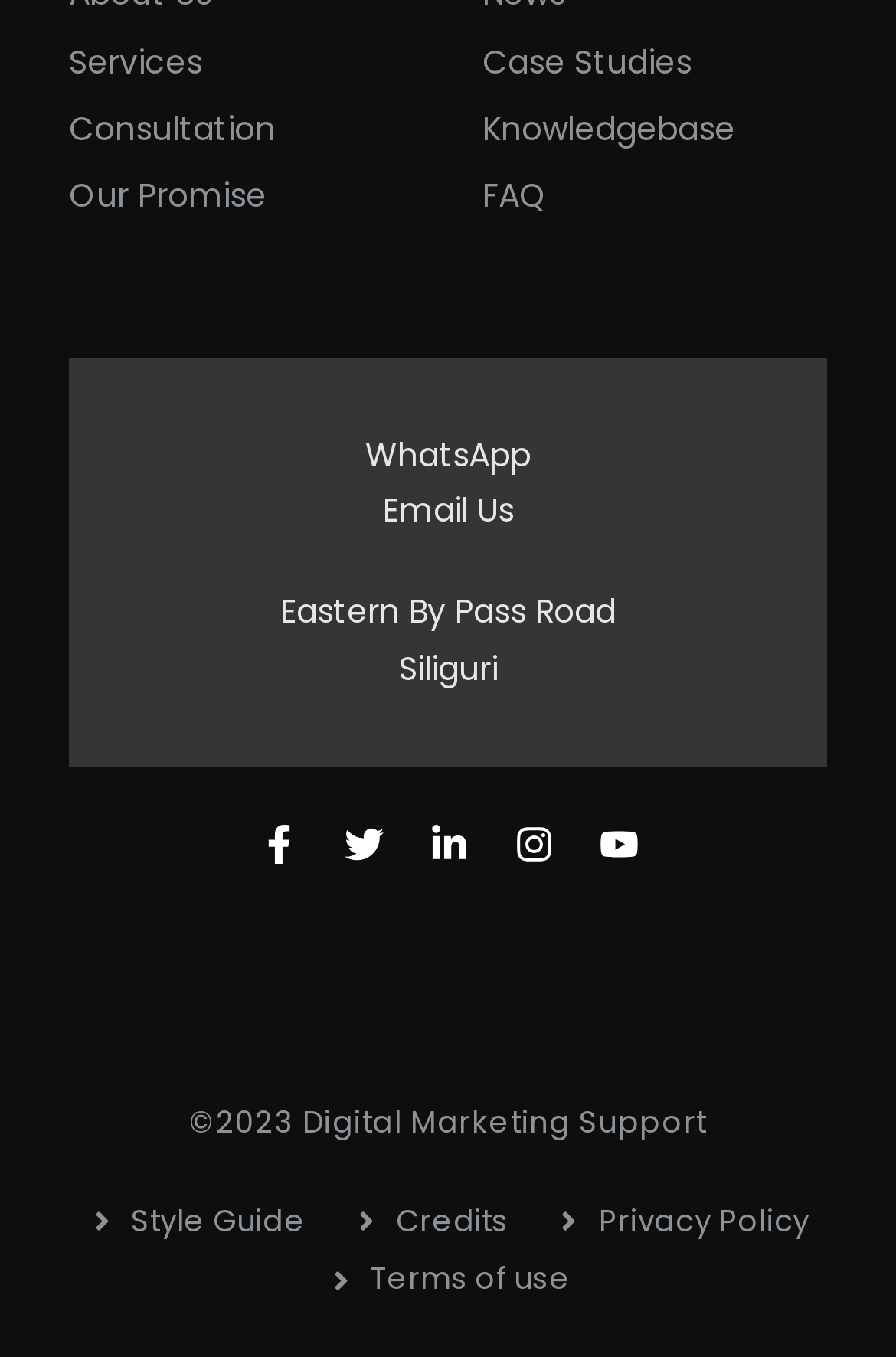Please determine the bounding box coordinates of the section I need to click to accomplish this instruction: "Click on Services".

[0.077, 0.028, 0.226, 0.064]